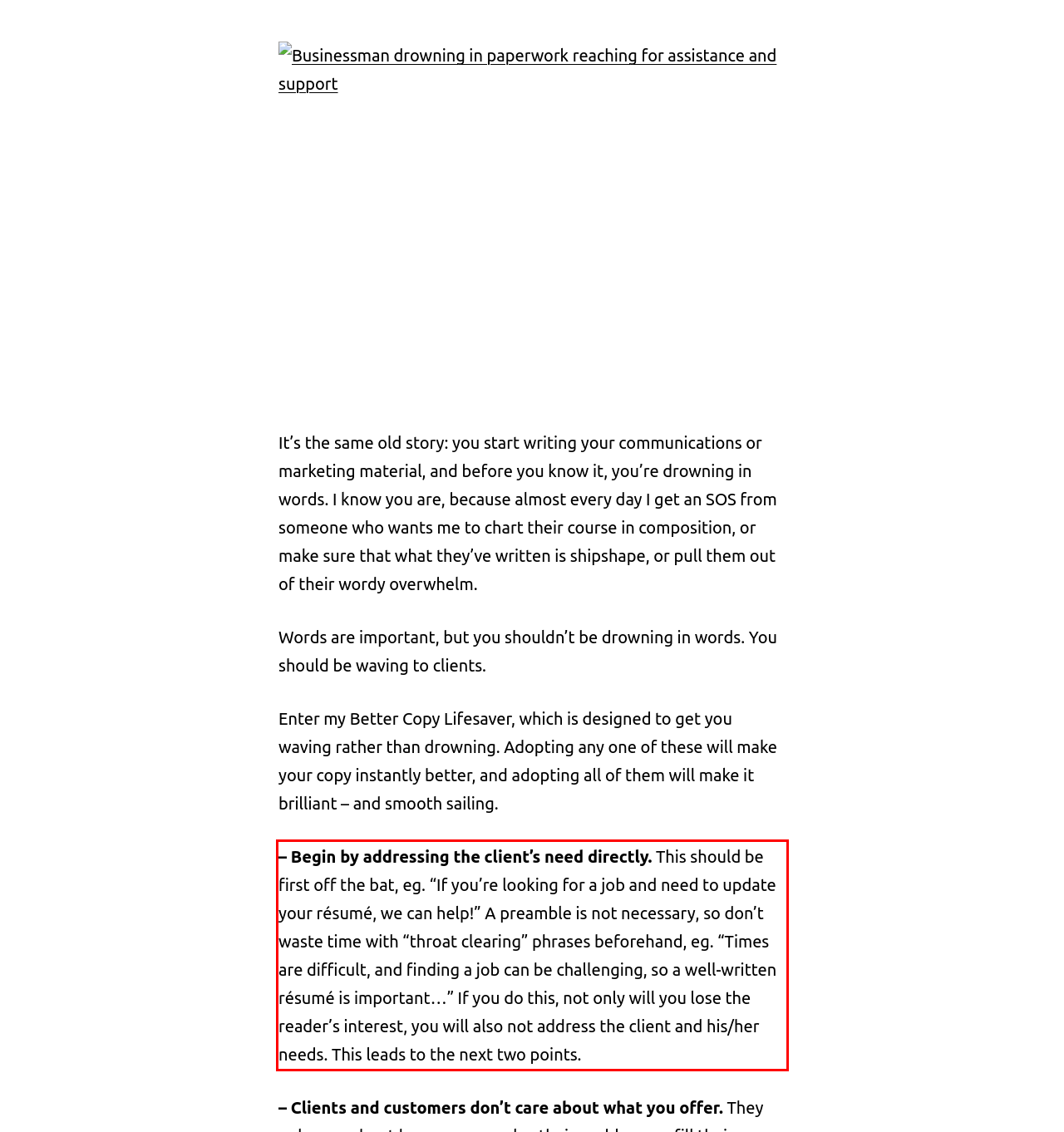Please analyze the screenshot of a webpage and extract the text content within the red bounding box using OCR.

– Begin by addressing the client’s need directly. This should be first off the bat, eg. “If you’re looking for a job and need to update your résumé, we can help!” A preamble is not necessary, so don’t waste time with “throat clearing” phrases beforehand, eg. “Times are difficult, and finding a job can be challenging, so a well-written résumé is important…” If you do this, not only will you lose the reader’s interest, you will also not address the client and his/her needs. This leads to the next two points.